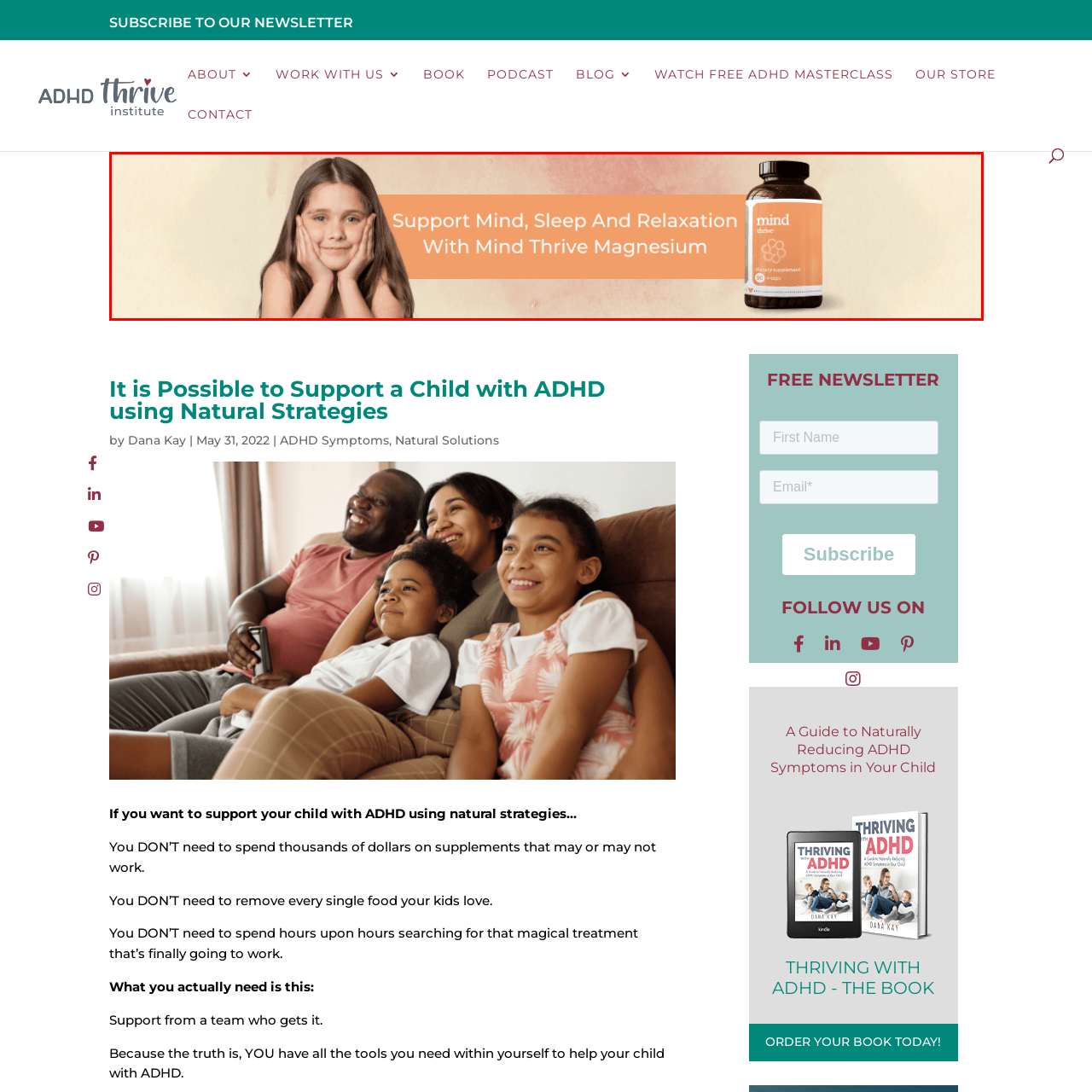Focus on the highlighted area in red, What is the purpose of the product? Answer using a single word or phrase.

Support Mind, Sleep And Relaxation